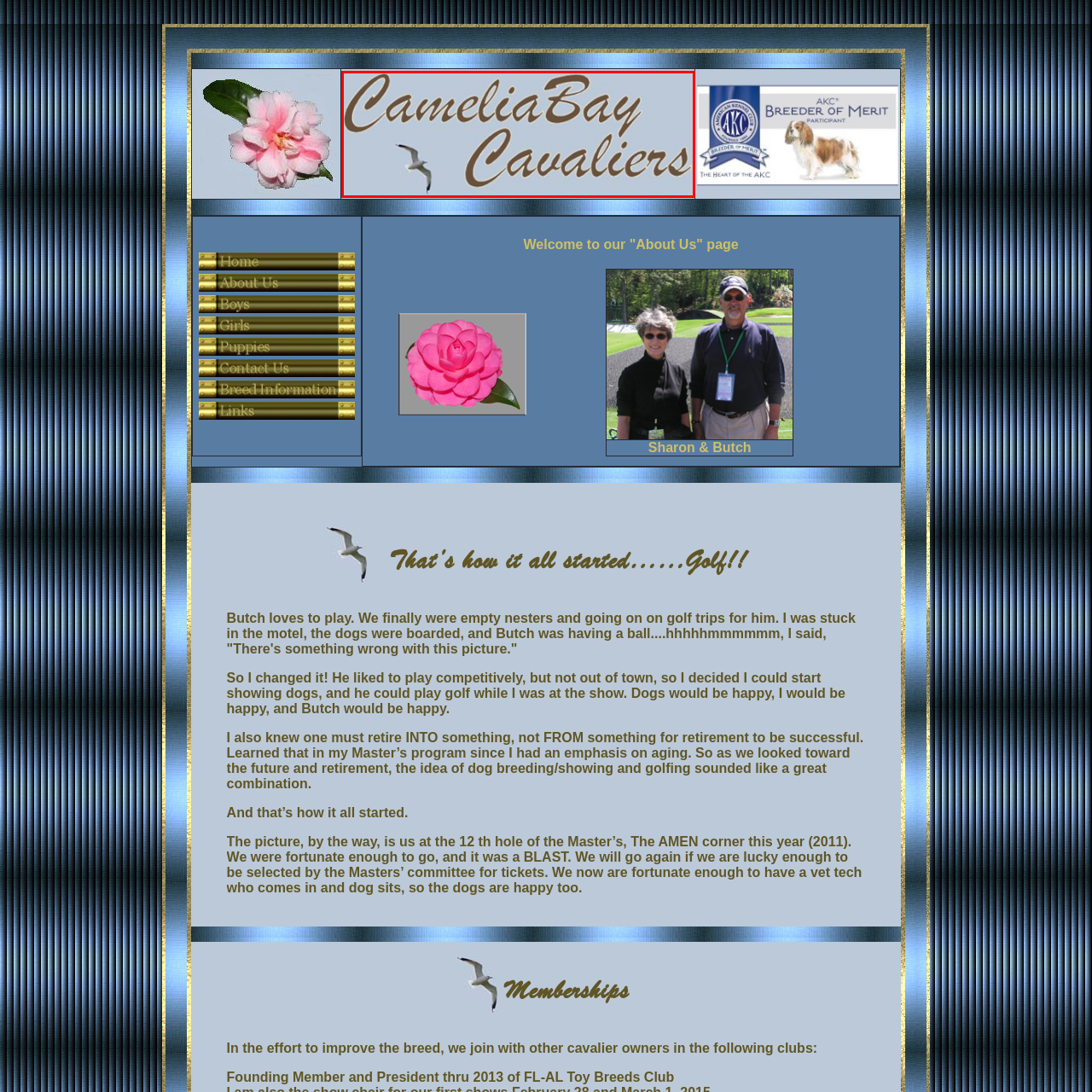Focus on the highlighted area in red, What is depicted in flight to the left of the text? Answer using a single word or phrase.

A seagull